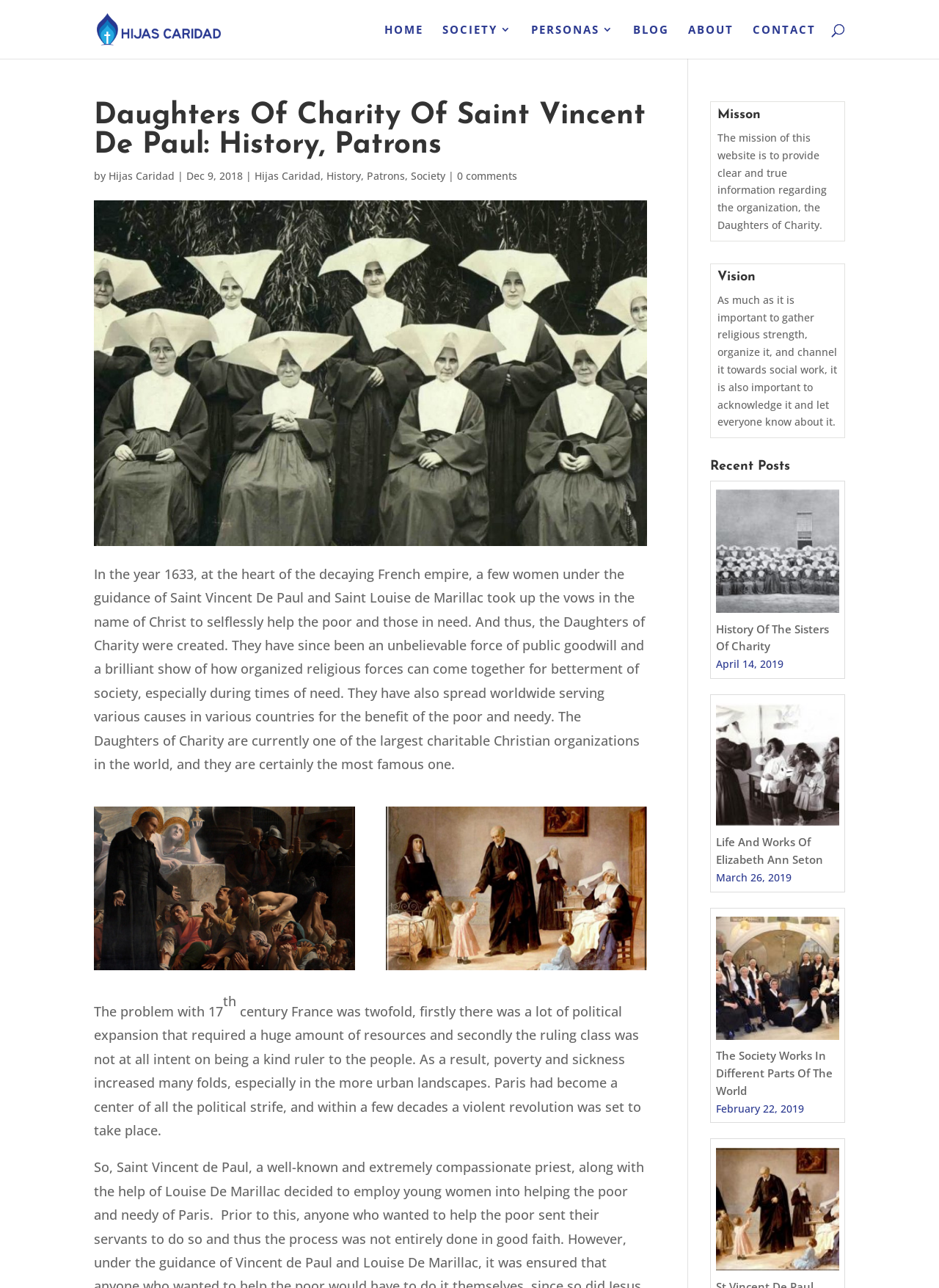Respond with a single word or phrase:
When was the last post on this website?

February 22, 2019